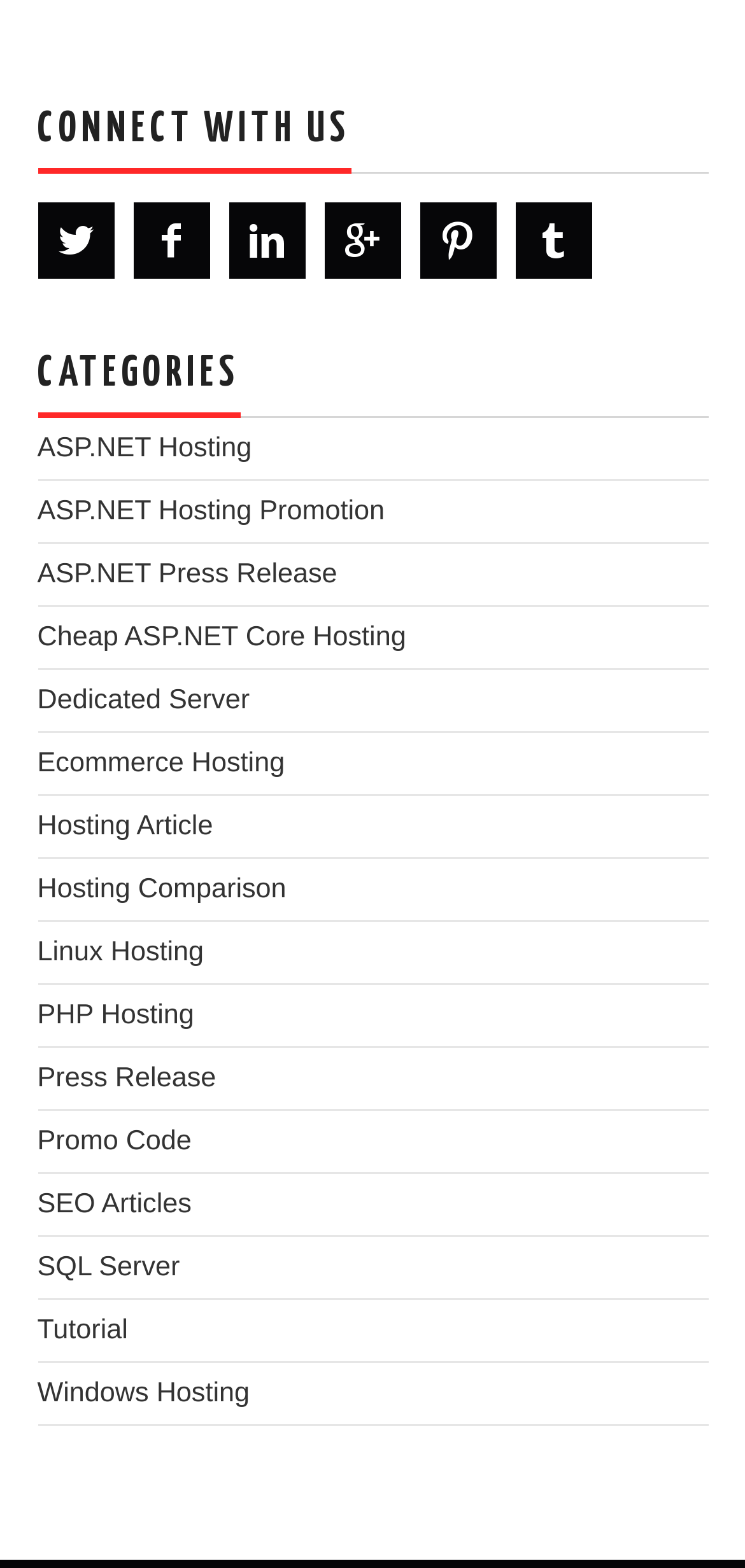Identify the bounding box of the HTML element described as: "Cheap ASP.NET Core Hosting".

[0.05, 0.397, 0.545, 0.416]